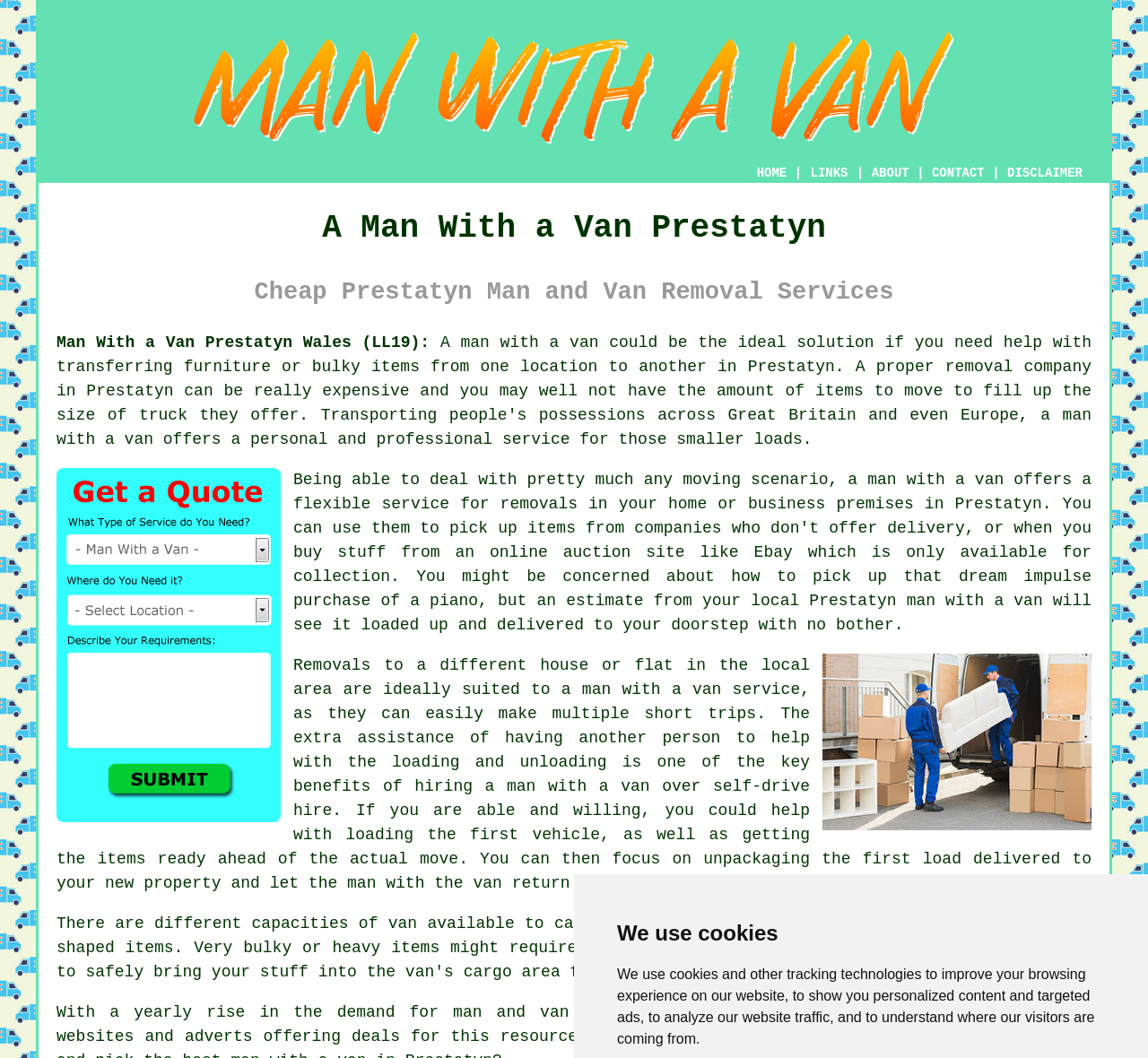Can you give a comprehensive explanation to the question given the content of the image?
What type of moves are suited to a man with a van service?

Based on the webpage content, it is clear that removals to a different house or flat in the local area are ideally suited to a man with a van service. This is because the service can easily make multiple short trips, making it convenient for local moves.